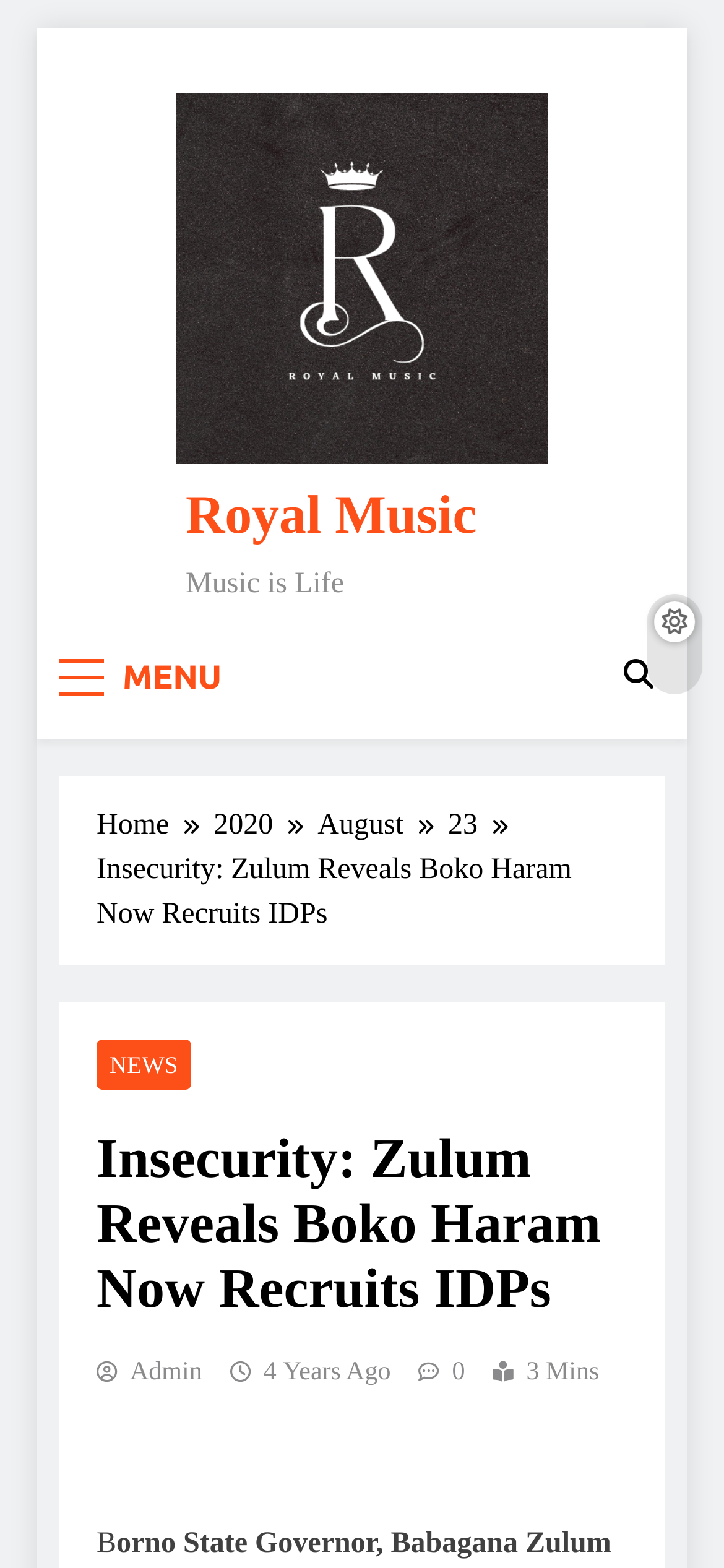How long ago was the article published?
Based on the image, give a concise answer in the form of a single word or short phrase.

4 Years Ago